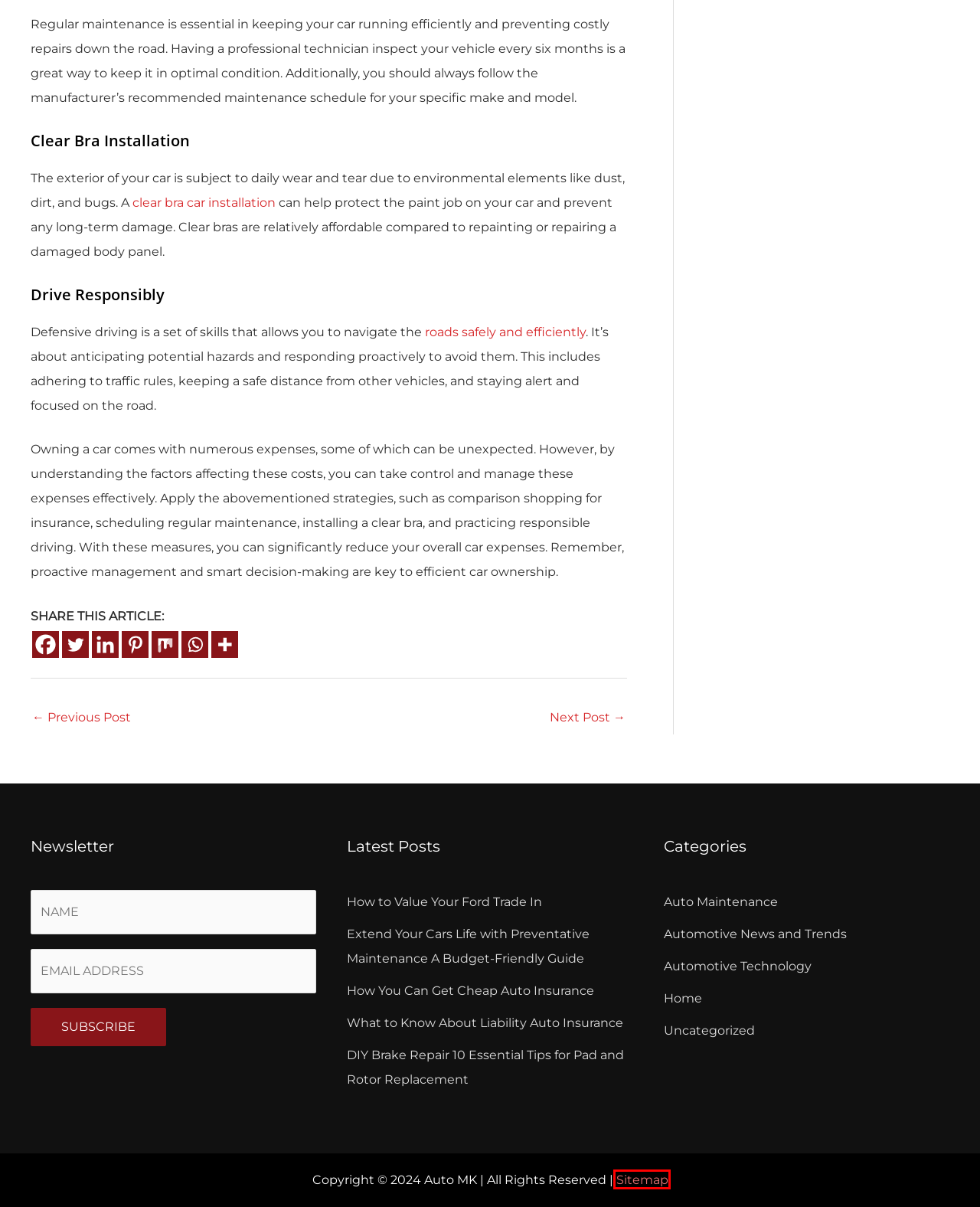Review the screenshot of a webpage that includes a red bounding box. Choose the most suitable webpage description that matches the new webpage after clicking the element within the red bounding box. Here are the candidates:
A. Cargo and Hauling Tips for Car Owners - Auto MK
B. How You Can Get Cheap Auto Insurance - Auto MK
C. Auto MK - Exploring Automotive Innovations and Trends
D. How to Value Your Ford Trade In - Auto MK
E. Know More About the Types Of Automotive Fuses- Auto MK
F. Uncategorized Archives - Auto MK
G. Sitemap - Auto MK
H. What to Know About Liability Auto Insurance - Auto MK

G